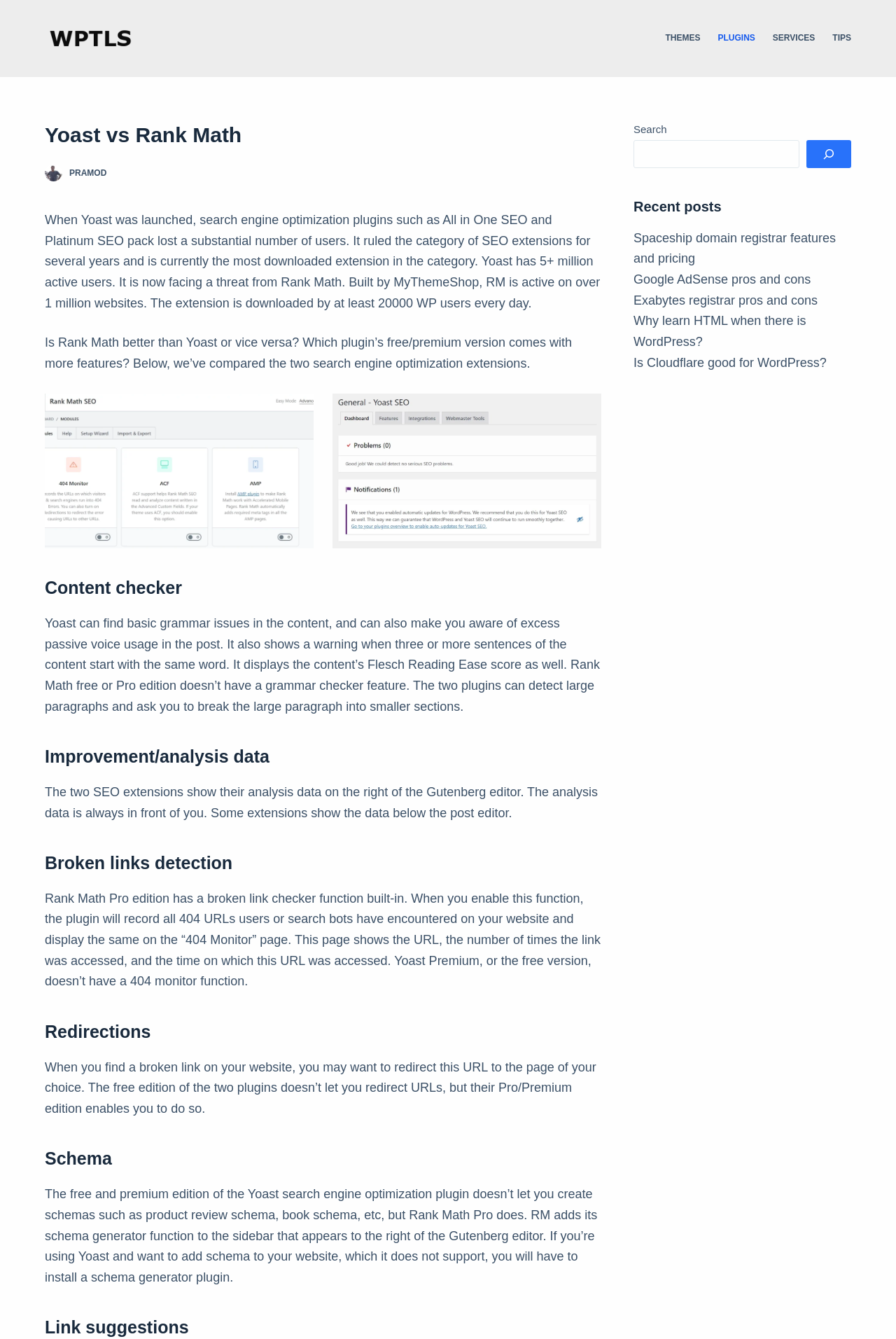Locate the bounding box coordinates of the element that should be clicked to fulfill the instruction: "Search for something".

[0.707, 0.104, 0.892, 0.125]